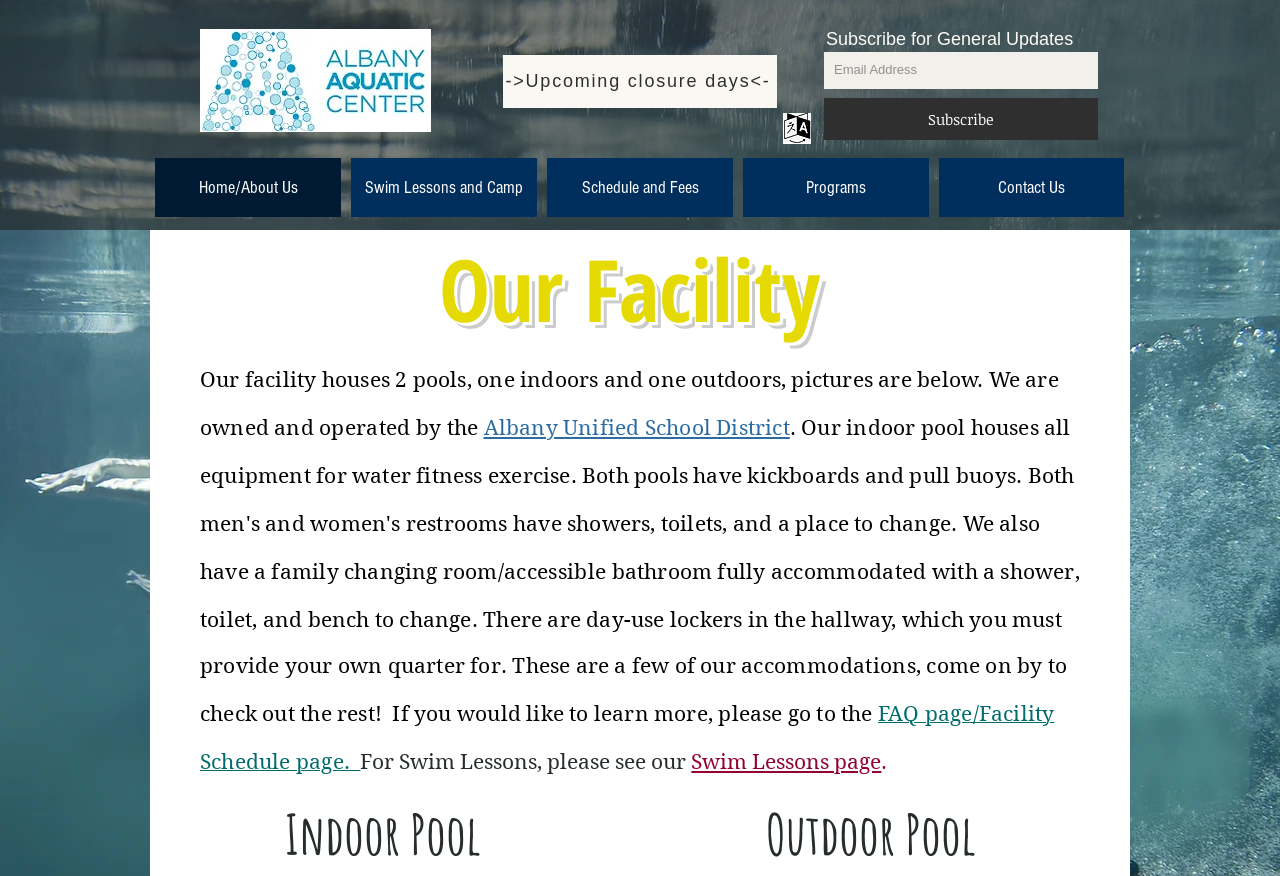What is required to use the day-use lockers?
Carefully analyze the image and provide a detailed answer to the question.

The webpage mentions that the day-use lockers require a quarter to use, which suggests that users need to provide their own quarter to access the lockers.